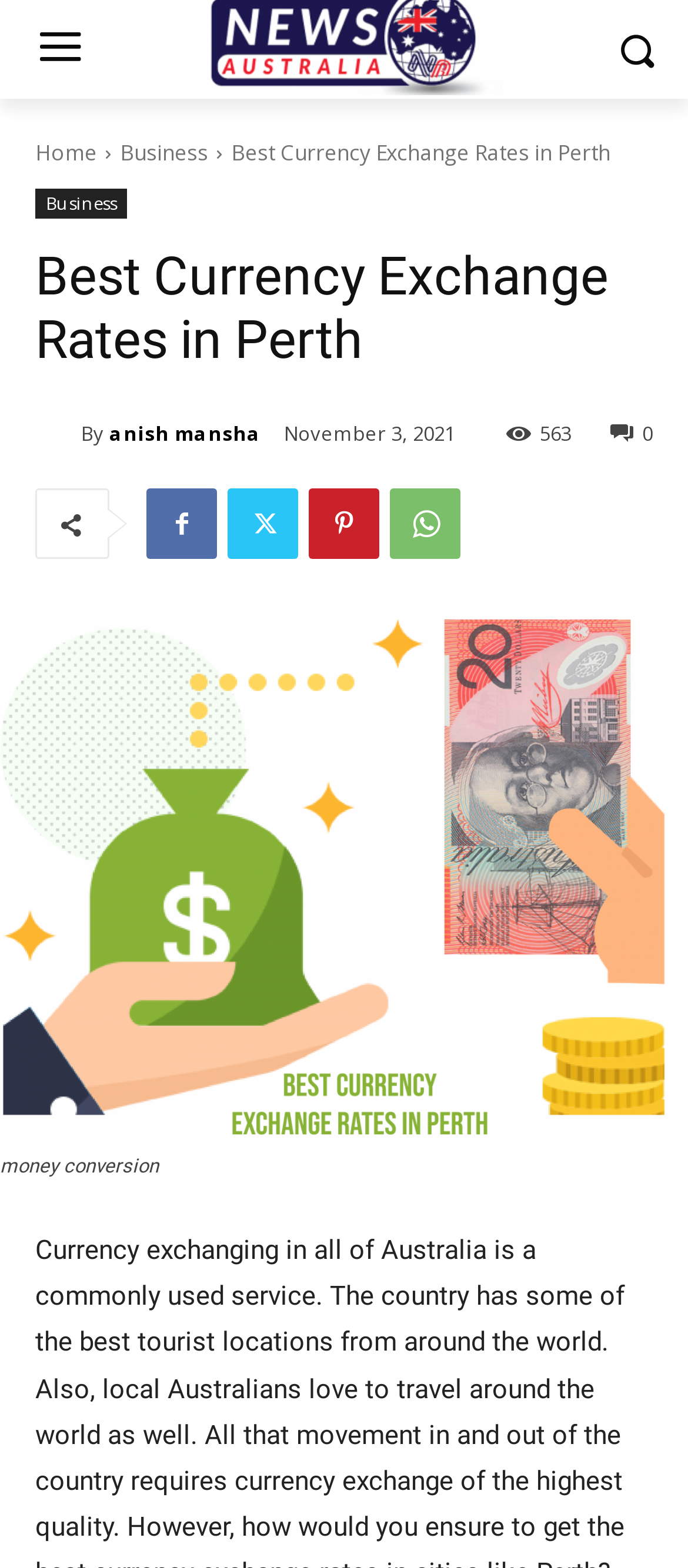Determine the main text heading of the webpage and provide its content.

Best Currency Exchange Rates in Perth